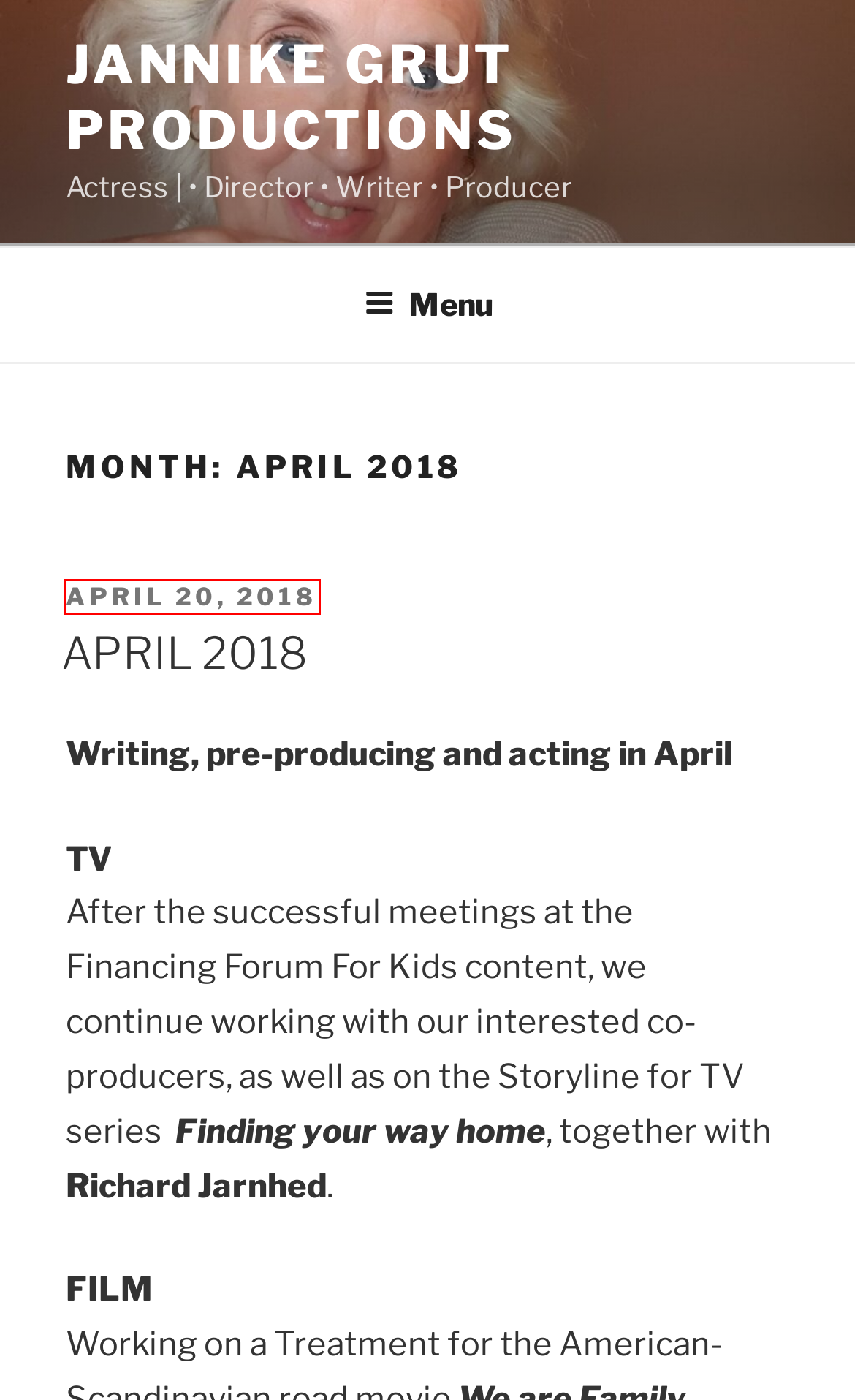Consider the screenshot of a webpage with a red bounding box and select the webpage description that best describes the new page that appears after clicking the element inside the red box. Here are the candidates:
A. Producer CV - Jannike Grut productions
B. June 2021 - Jannike Grut productions
C. June 2022 - Jannike Grut productions
D. Acting reels - Jannike Grut productions
E. APRIL 2018 - Jannike Grut productions
F. February 2019 - Jannike Grut productions
G. Actress - Jannike Grut productions
H. November 2018 - Jannike Grut productions

E